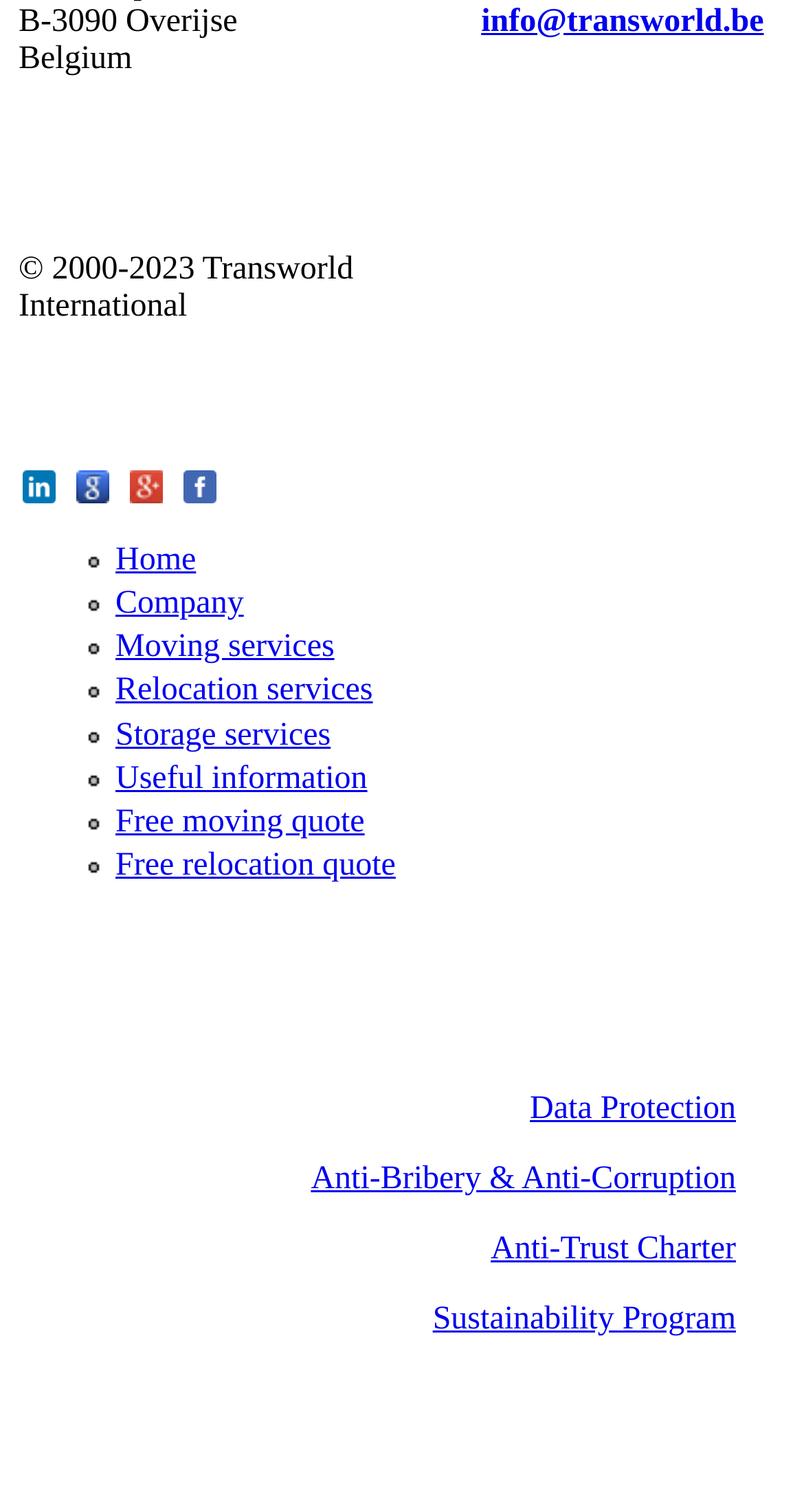Analyze the image and deliver a detailed answer to the question: How can users get a quote from the company?

The link 'Free moving quote' suggests that users can get a quote from the company for their moving or relocation needs. This implies that the website provides a way for users to request a quote or estimate for the company's services.